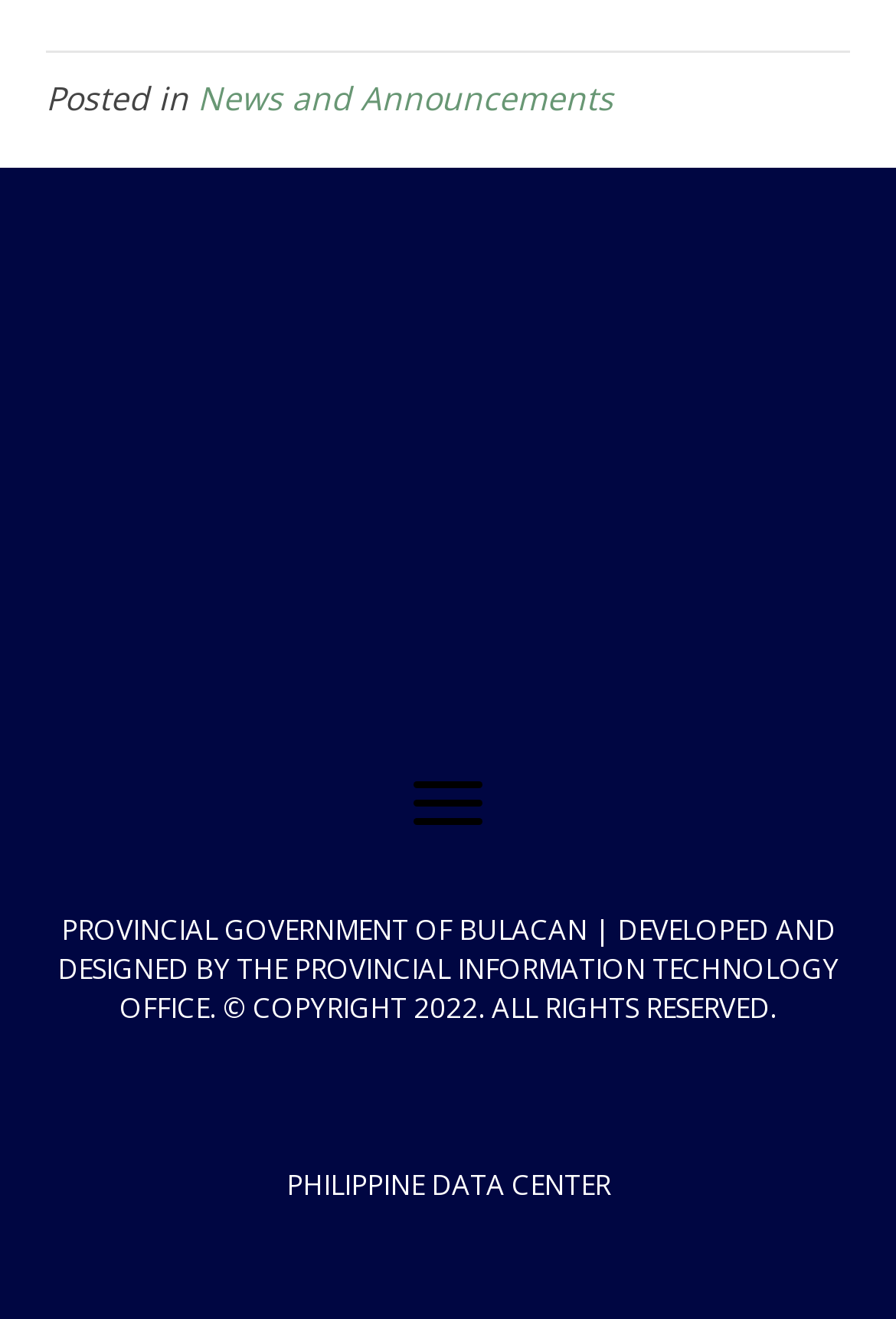Please provide a detailed answer to the question below by examining the image:
What is the name of the data center?

I found a heading element with the text 'PHILIPPINE DATA CENTER' which is a child of the root element, indicating that this is the name of the data center.